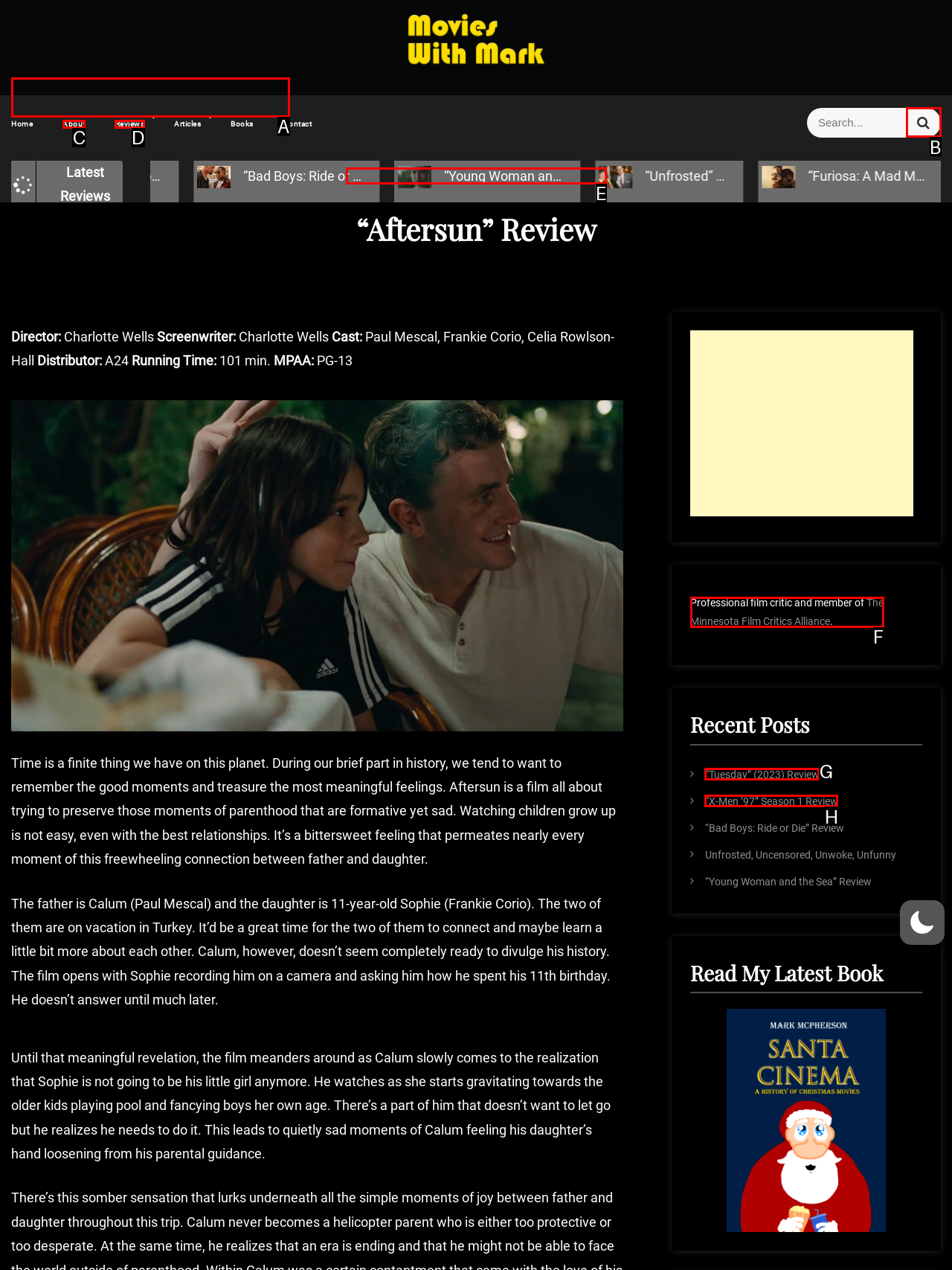Select the appropriate HTML element to click for the following task: Read the article 'Young Woman and the Sea' Review
Answer with the letter of the selected option from the given choices directly.

E